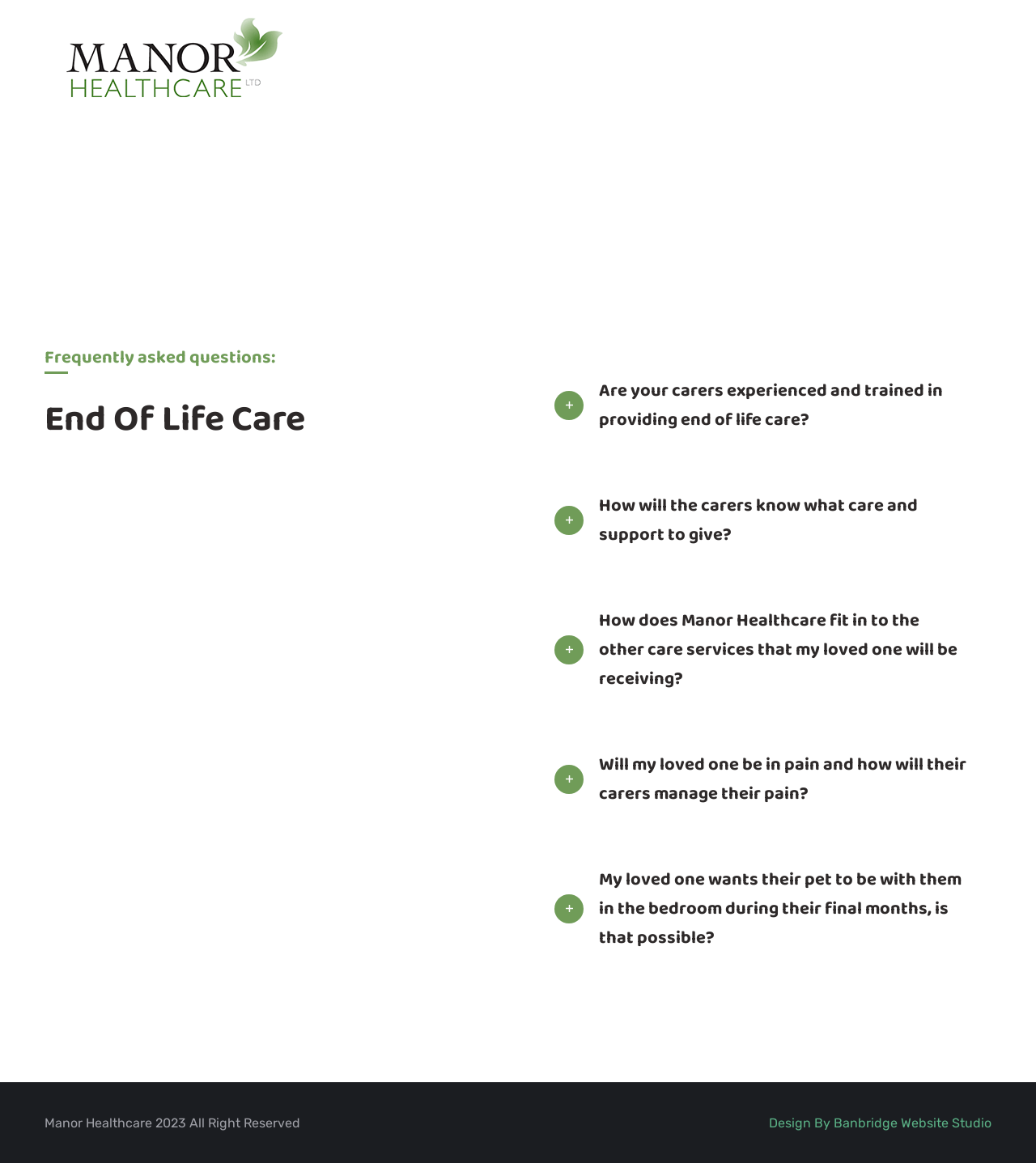What is the purpose of the carers according to the webpage?
Answer with a single word or phrase by referring to the visual content.

Providing end of life care